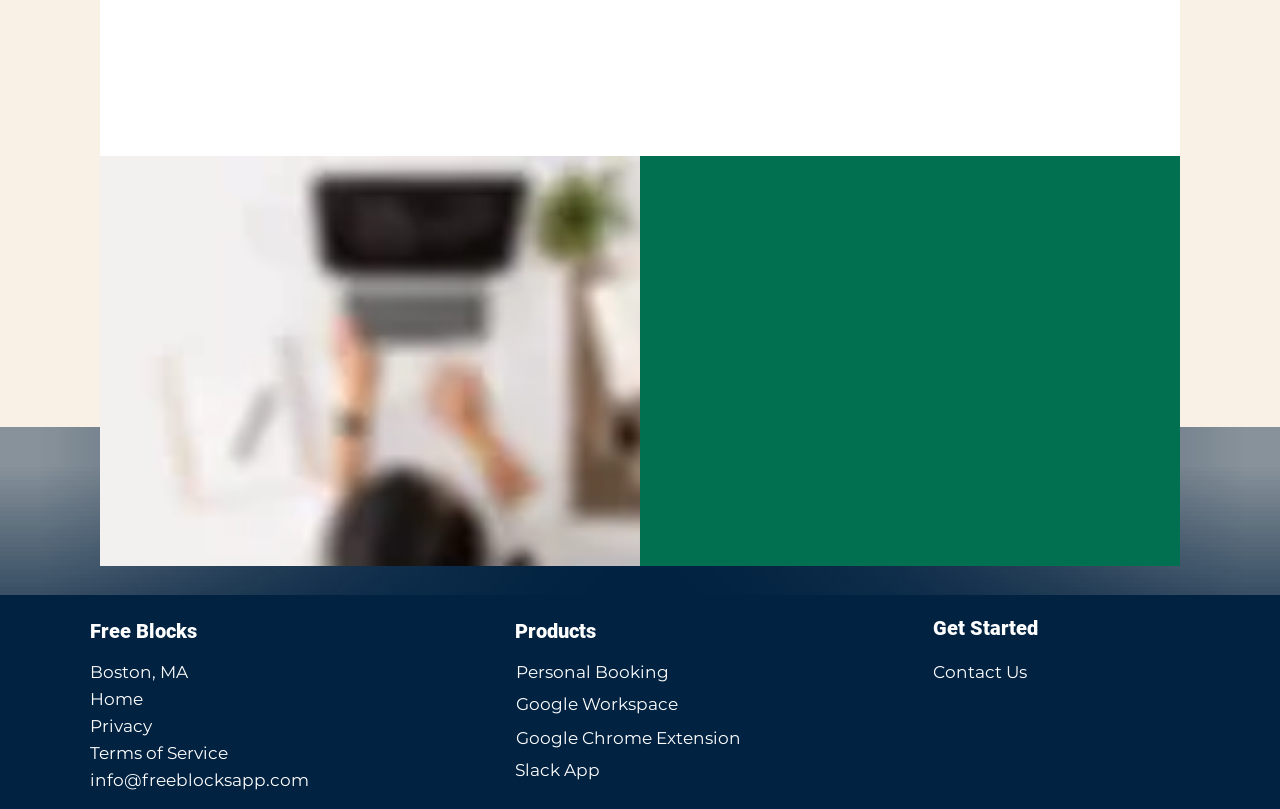Specify the bounding box coordinates for the region that must be clicked to perform the given instruction: "Go to Home".

[0.07, 0.851, 0.112, 0.876]